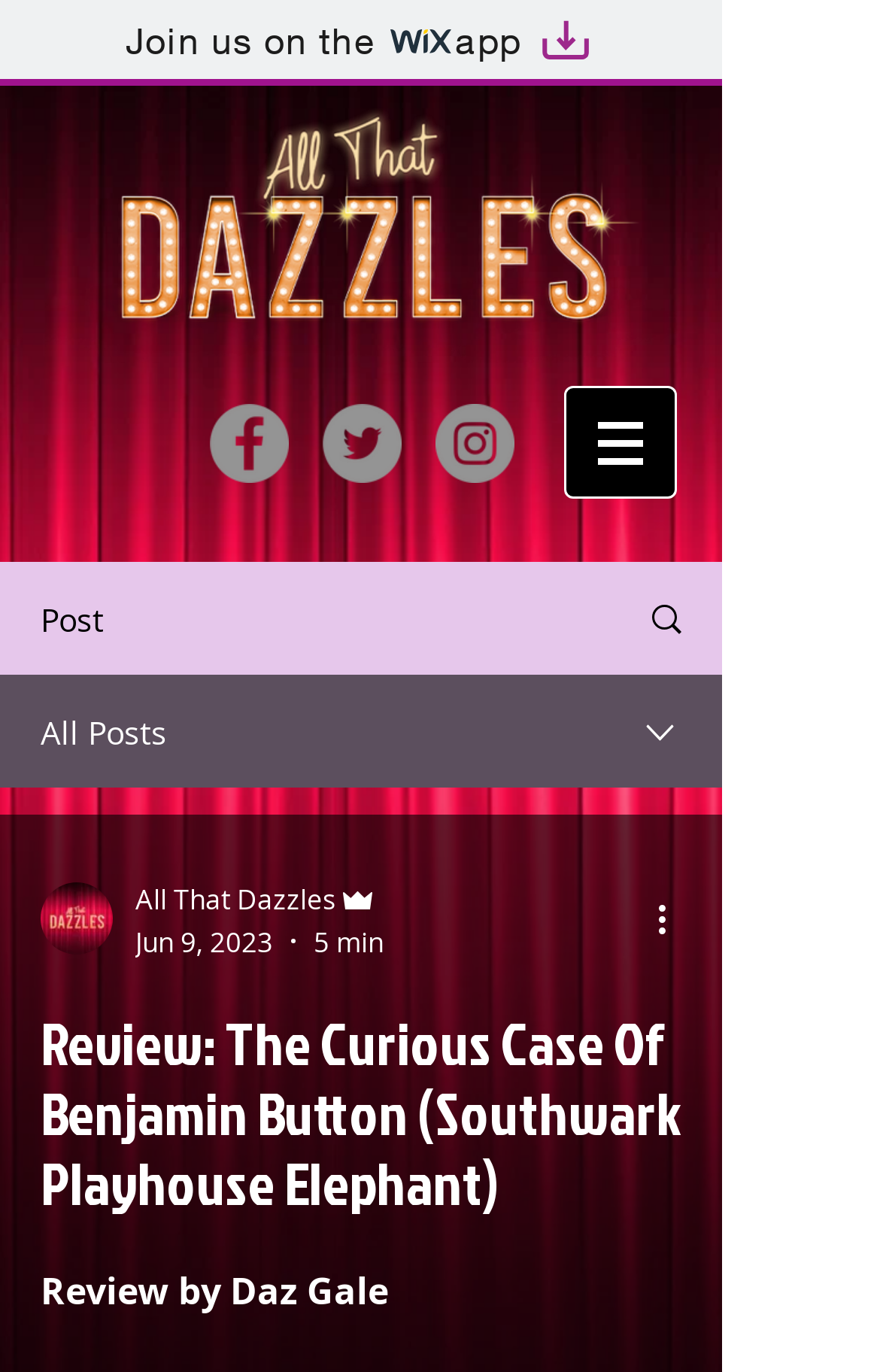Please answer the following question using a single word or phrase: 
What is the estimated time to read the latest article?

5 min